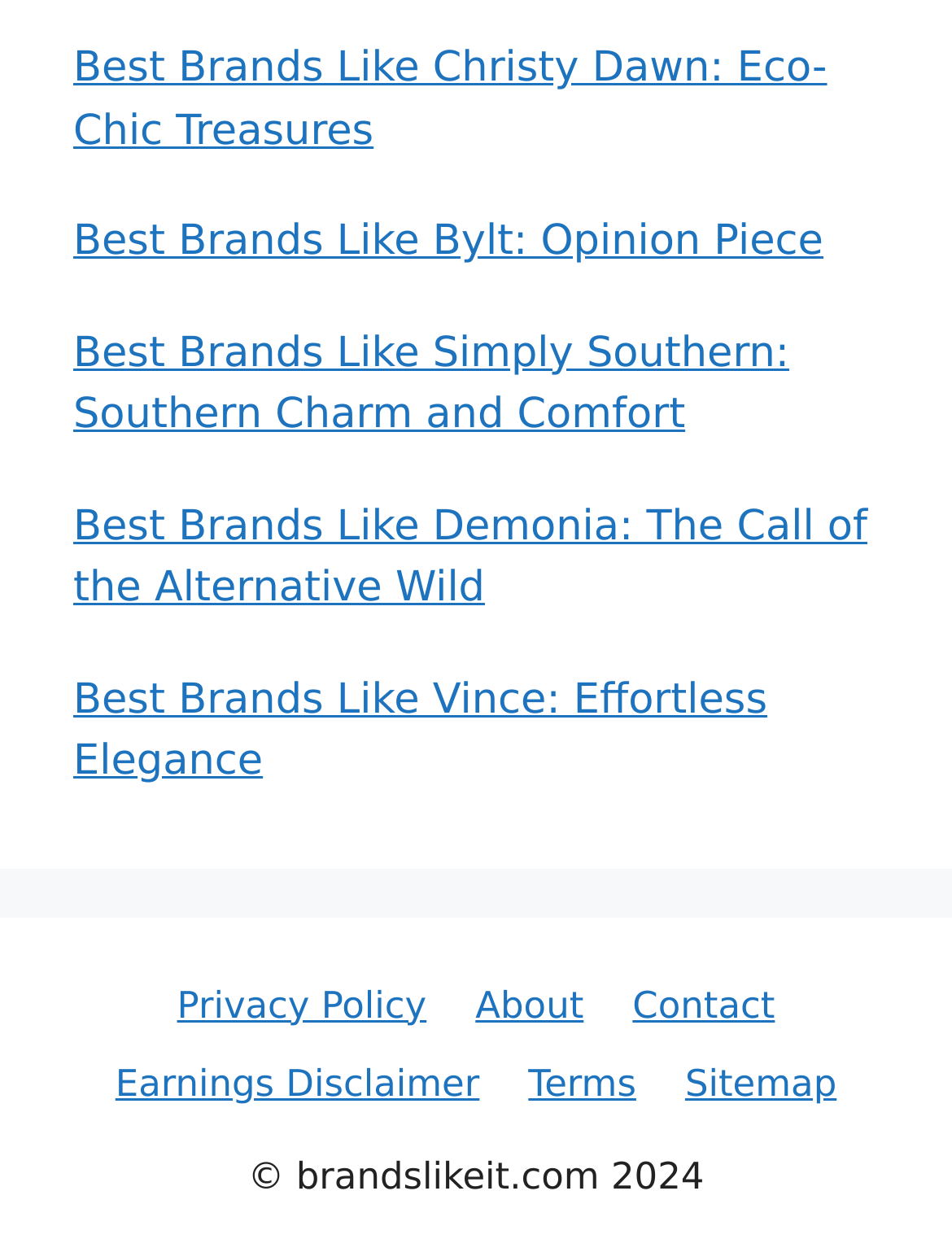Please identify the bounding box coordinates of the element I need to click to follow this instruction: "Visit the Privacy Policy page".

[0.186, 0.785, 0.448, 0.82]